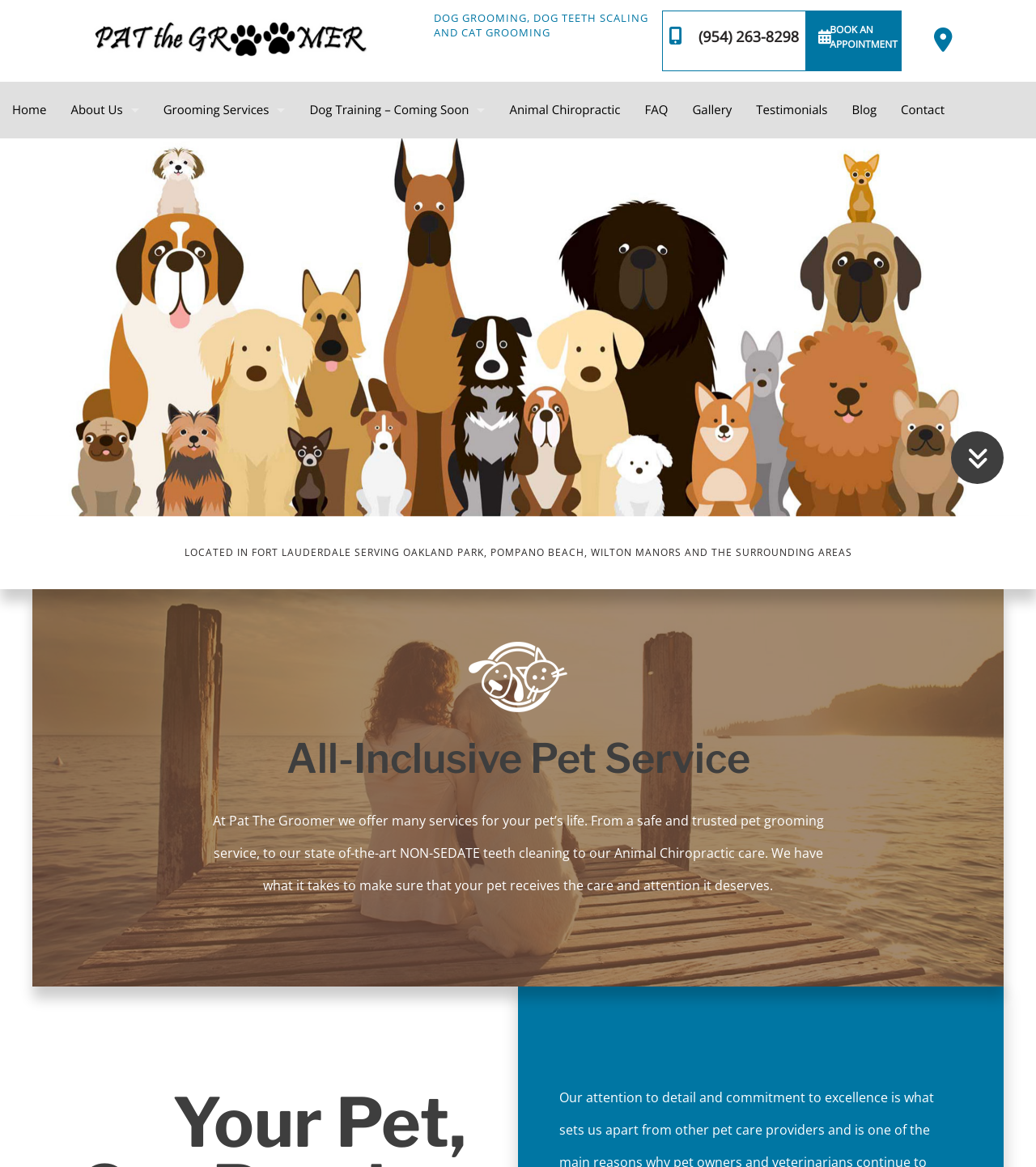Answer the question in one word or a short phrase:
How can I contact Pat The Groomer?

Call (954) 263-8298